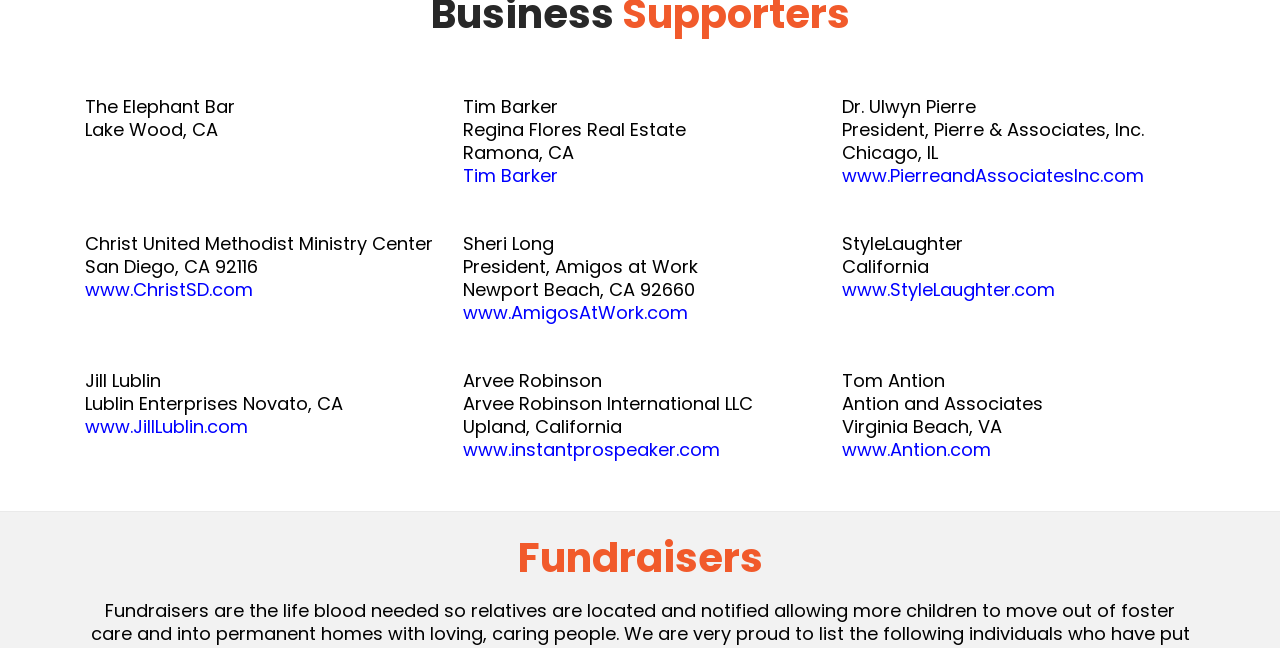Answer the question using only a single word or phrase: 
What is the city of Dr. Ulwyn Pierre?

Chicago, IL